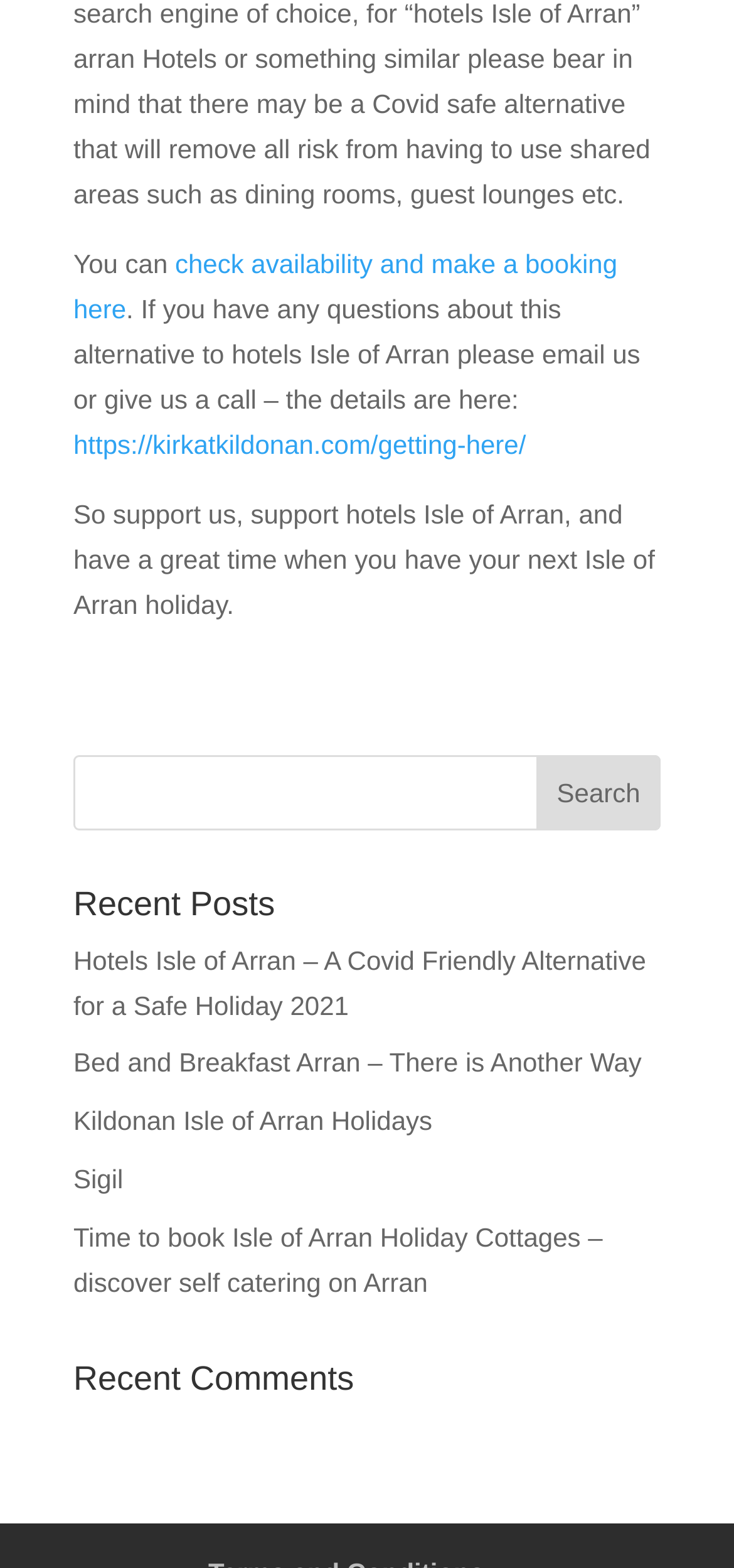Using the image as a reference, answer the following question in as much detail as possible:
How many recent posts are listed?

Under the 'Recent Posts' heading, there are five links to different articles or posts, including 'Hotels Isle of Arran – A Covid Friendly Alternative for a Safe Holiday 2021' and 'Time to book Isle of Arran Holiday Cottages – discover self catering on Arran'.